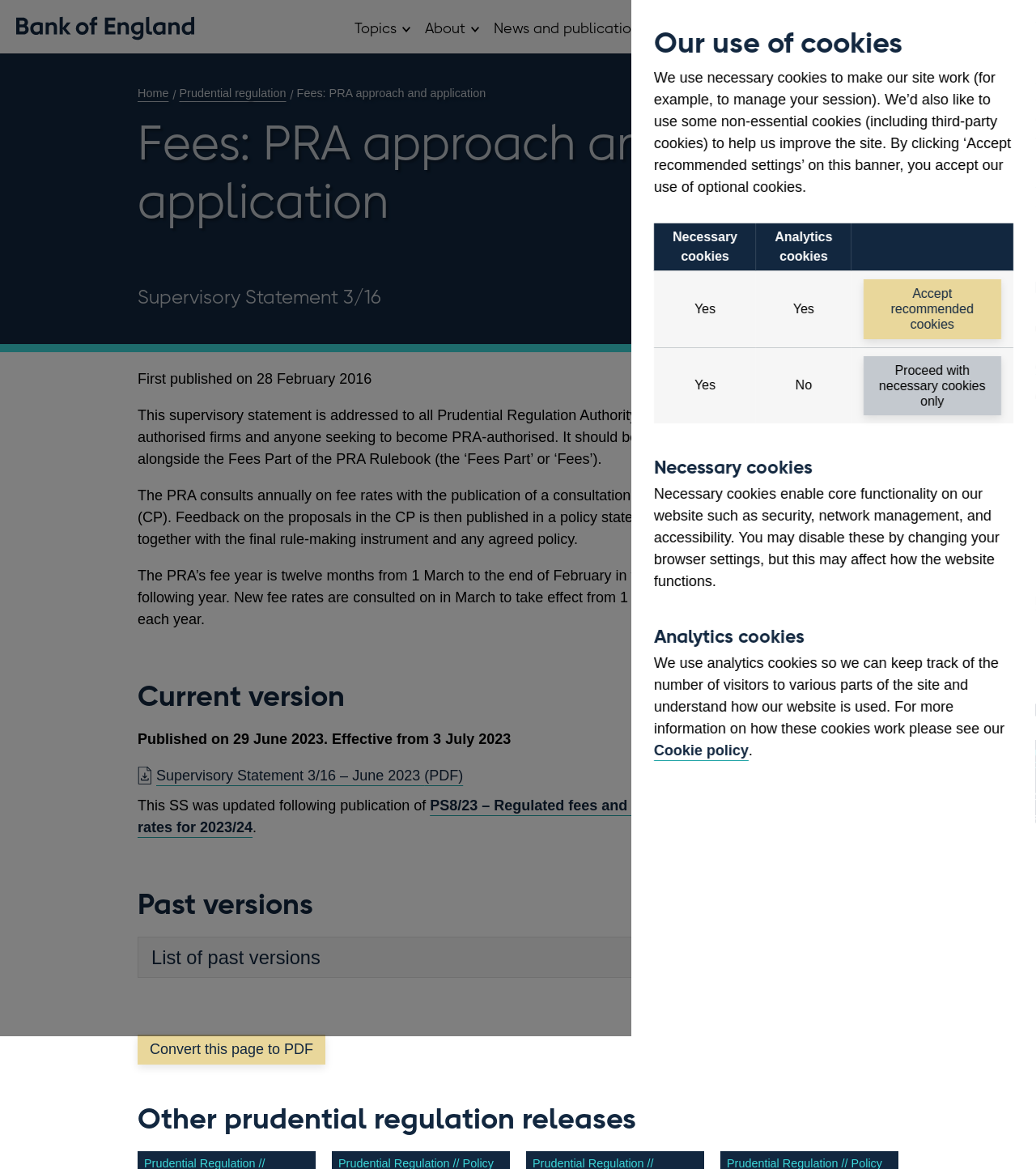Carefully observe the image and respond to the question with a detailed answer:
What is the purpose of necessary cookies?

According to the webpage, necessary cookies enable core functionality on the website such as security, network management, and accessibility. This is stated in the section 'Necessary cookies' which explains the purpose of these cookies.